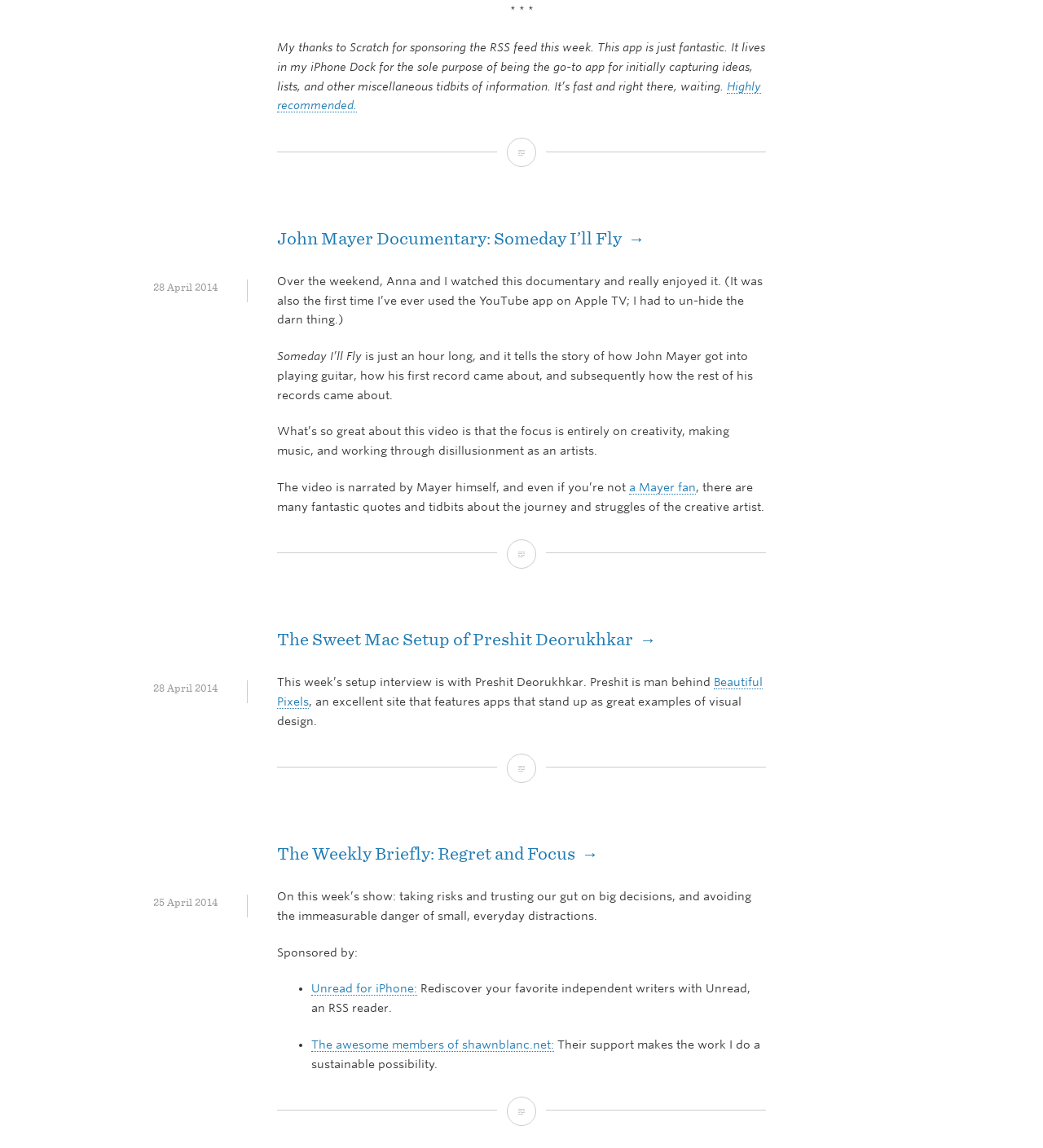Based on what you see in the screenshot, provide a thorough answer to this question: How many articles are on this webpage?

There are three article sections on this webpage, each with its own heading and content. The first article is about a John Mayer documentary, the second article is about a website called Beautiful Pixels, and the third article is about a weekly briefing.